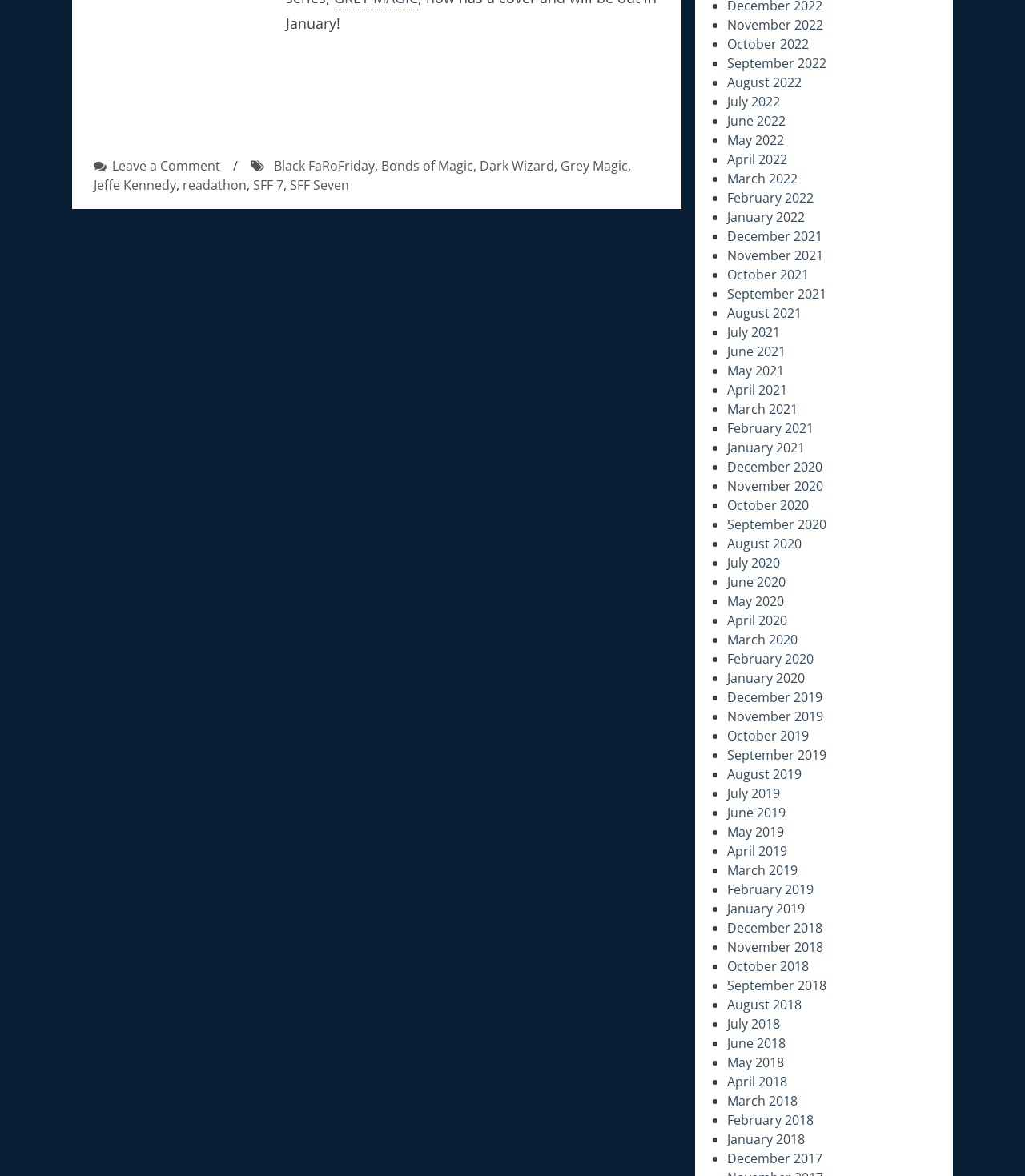Identify the bounding box coordinates of the element that should be clicked to fulfill this task: "Go to 'November 2022' archive". The coordinates should be provided as four float numbers between 0 and 1, i.e., [left, top, right, bottom].

[0.709, 0.014, 0.803, 0.029]